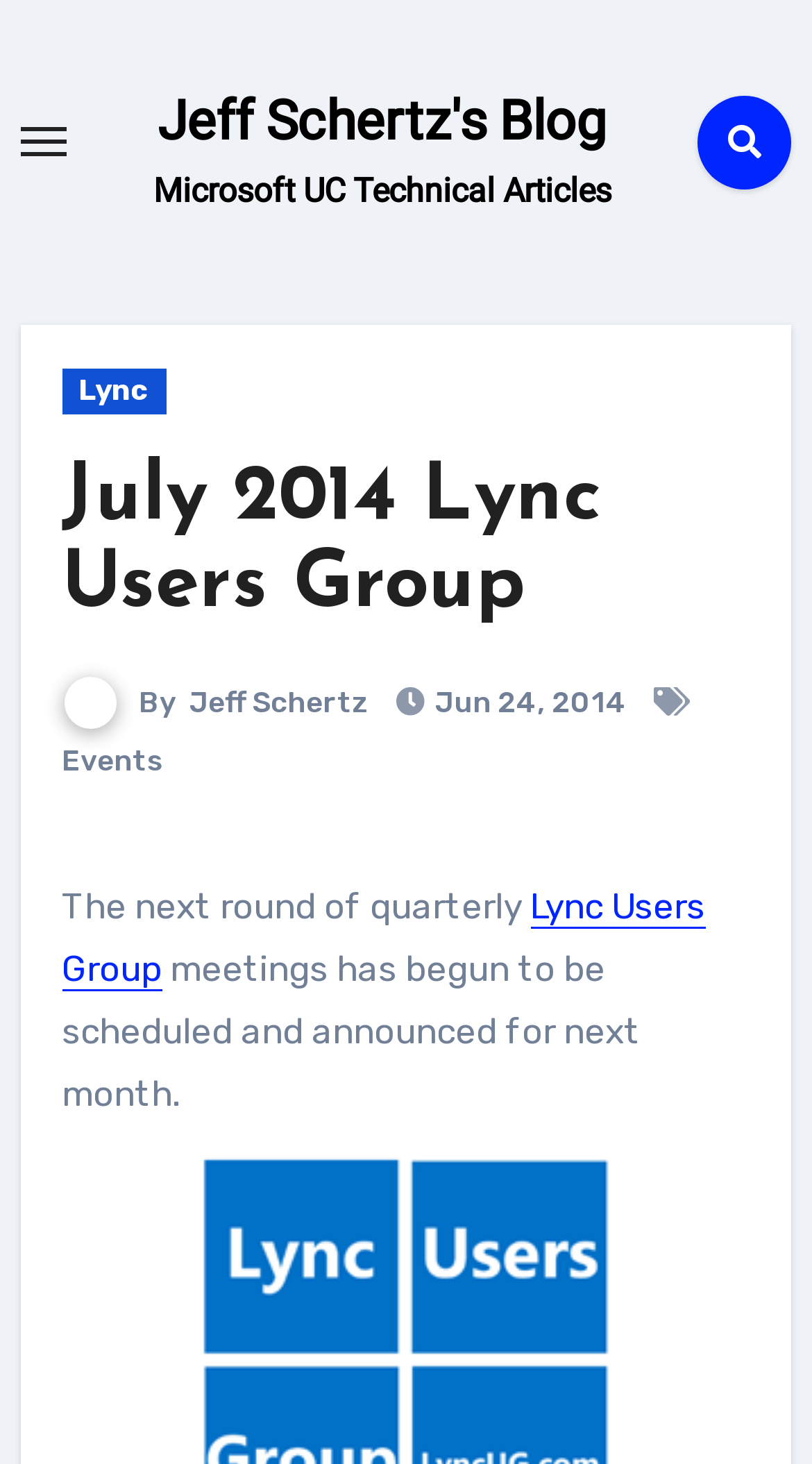Respond to the following question with a brief word or phrase:
What is the category of the article?

Events